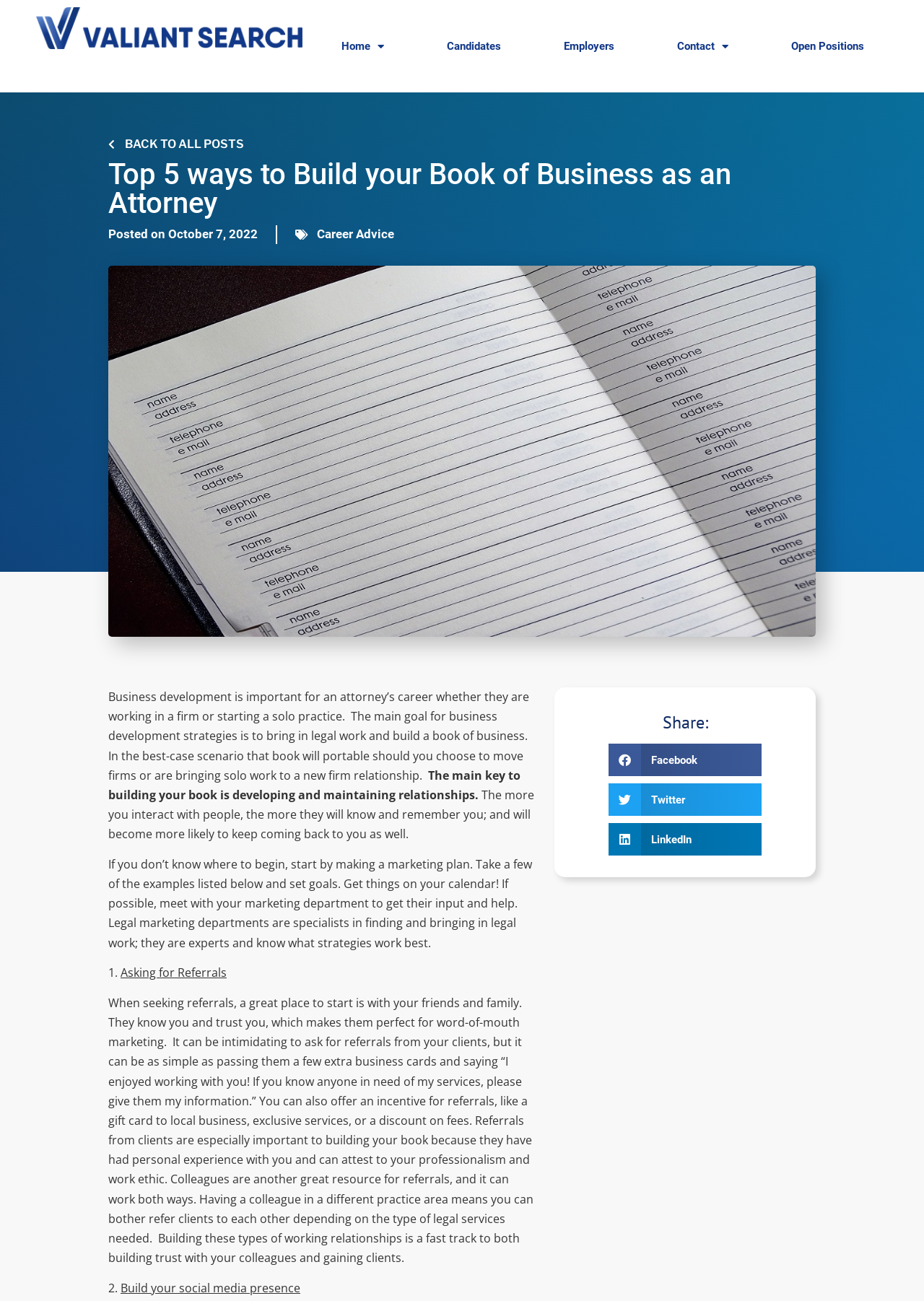What social media platforms are available for sharing? Refer to the image and provide a one-word or short phrase answer.

Facebook, Twitter, LinkedIn